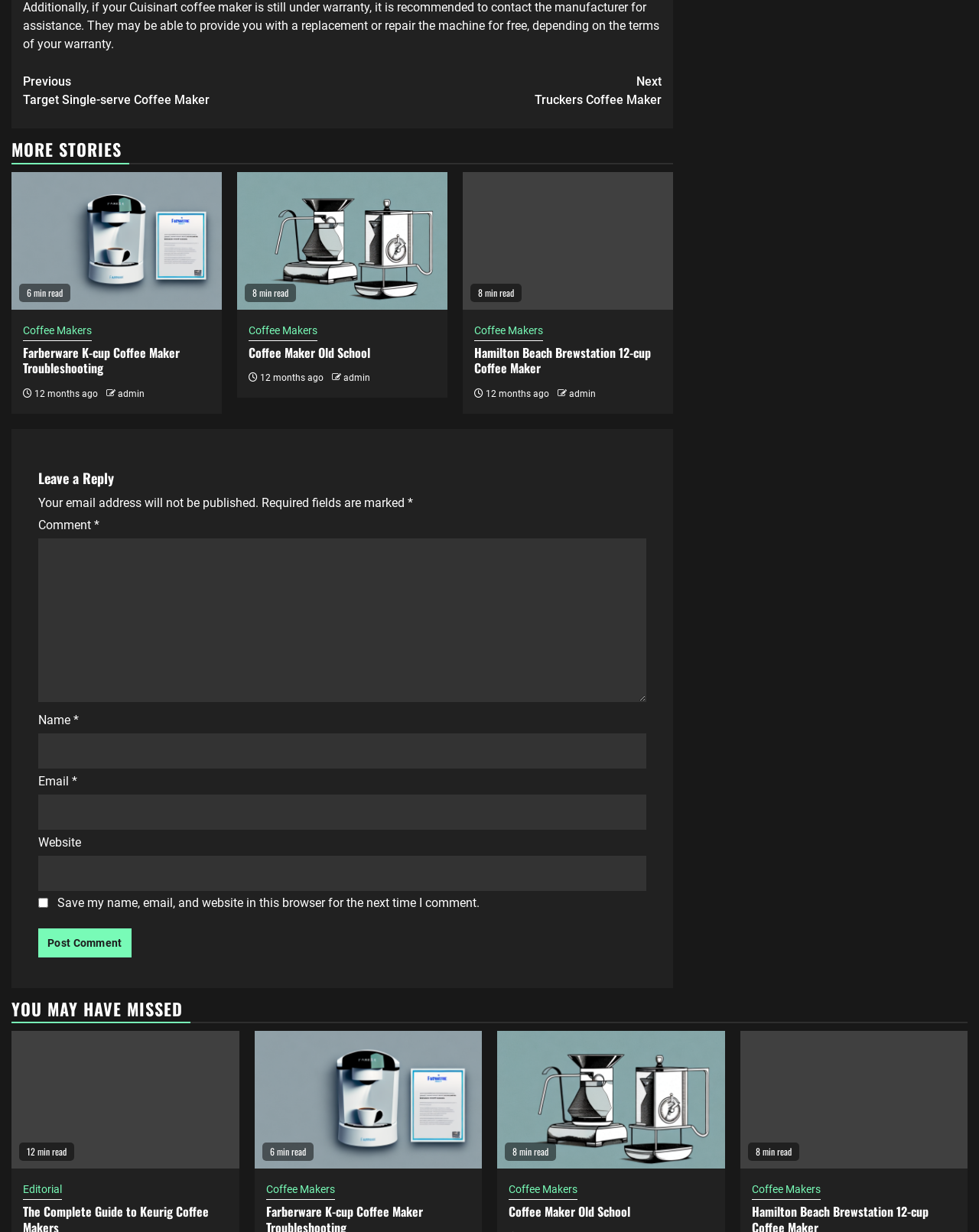Find the bounding box coordinates for the element described here: "parent_node: 6 min read".

[0.012, 0.139, 0.227, 0.251]